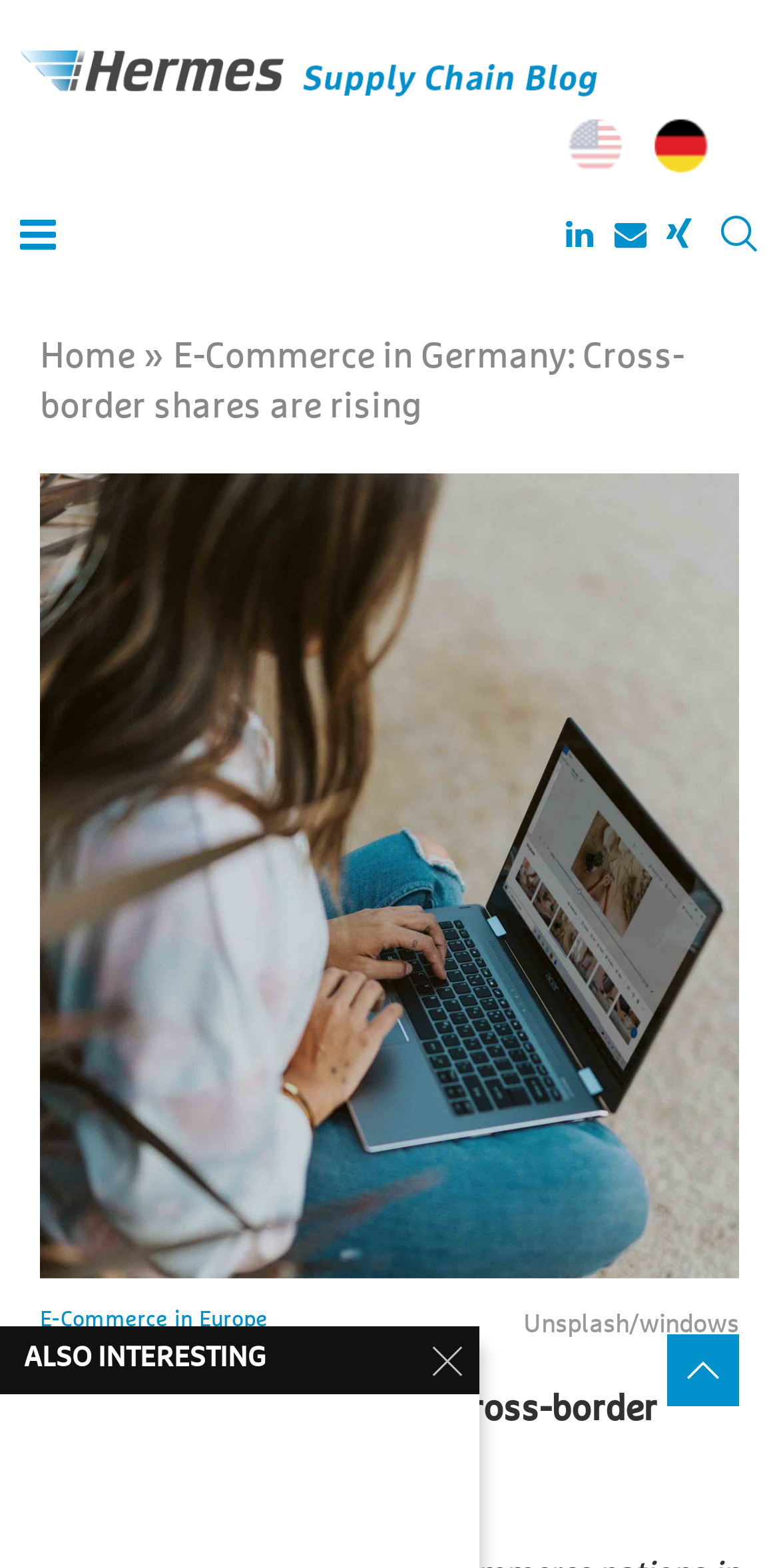Determine the bounding box coordinates of the section I need to click to execute the following instruction: "Check the LinkedIn profile". Provide the coordinates as four float numbers between 0 and 1, i.e., [left, top, right, bottom].

[0.727, 0.112, 0.763, 0.186]